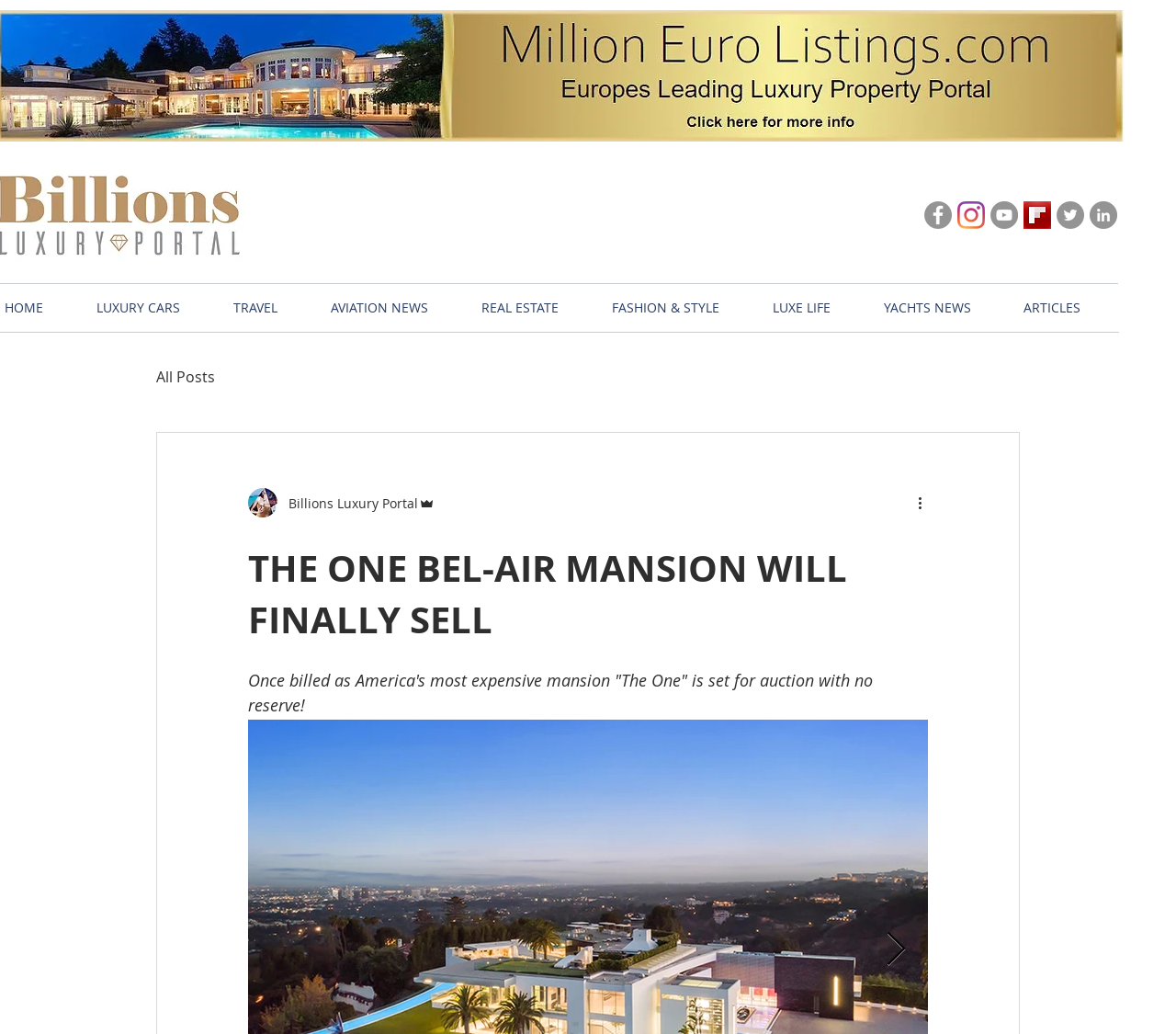Please indicate the bounding box coordinates of the element's region to be clicked to achieve the instruction: "Click on 'Next Item'". Provide the coordinates as four float numbers between 0 and 1, i.e., [left, top, right, bottom].

[0.753, 0.901, 0.771, 0.936]